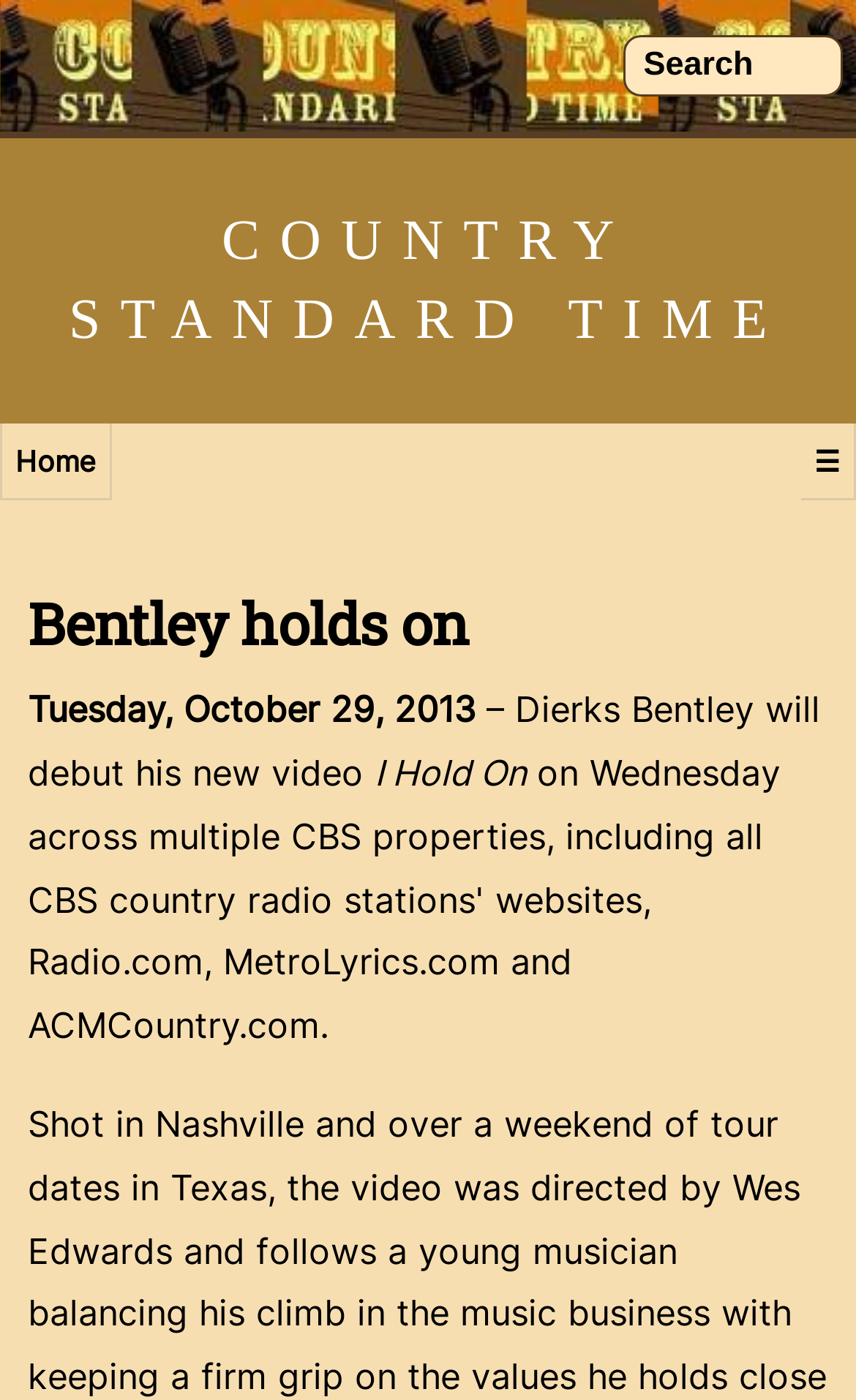What is the date mentioned on the webpage?
Make sure to answer the question with a detailed and comprehensive explanation.

The webpage displays the date 'Tuesday, October 29, 2013' in the text, which is likely the date the video was released or the article was published.